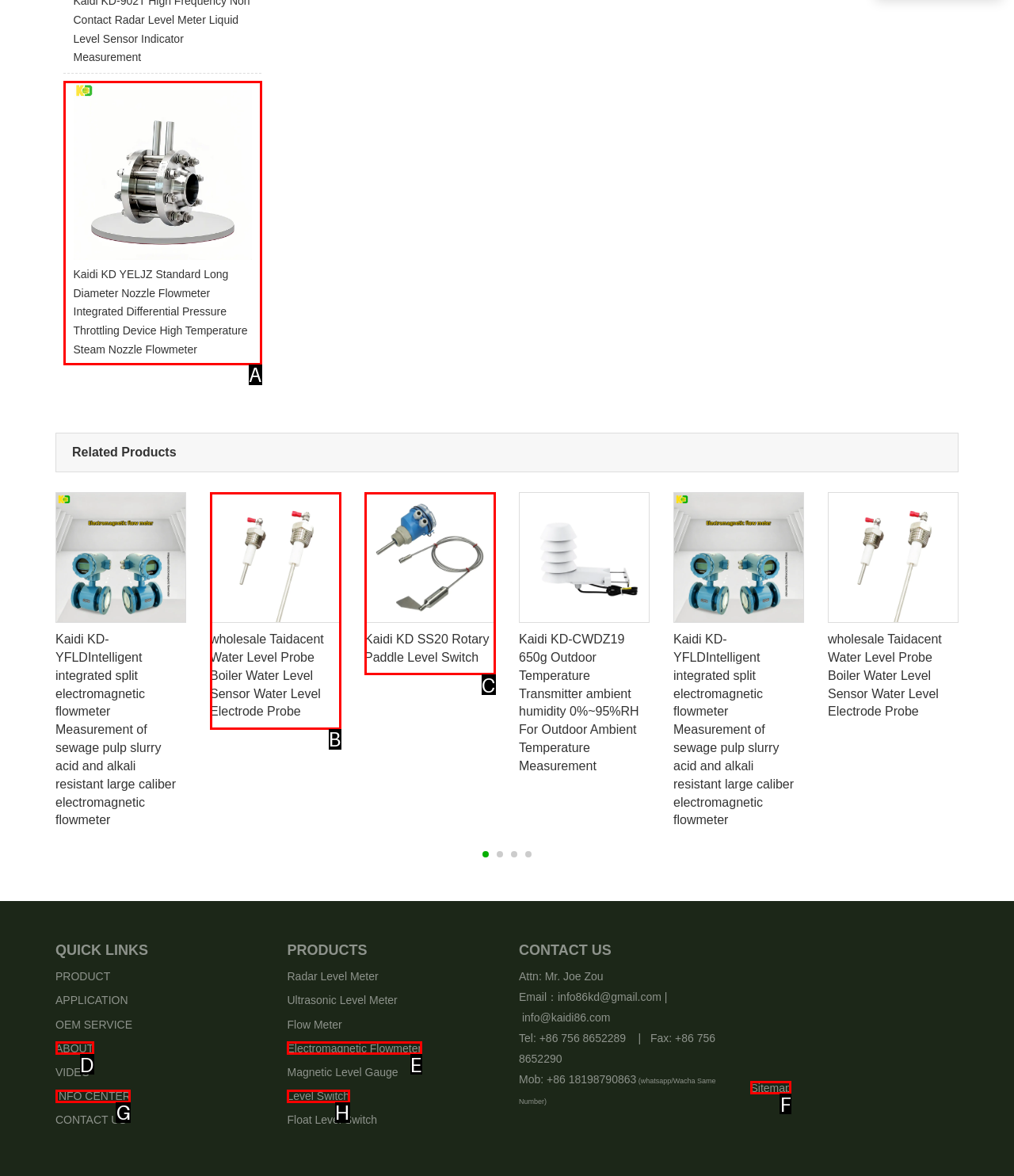Tell me which option best matches this description: INFO CENTER
Answer with the letter of the matching option directly from the given choices.

G